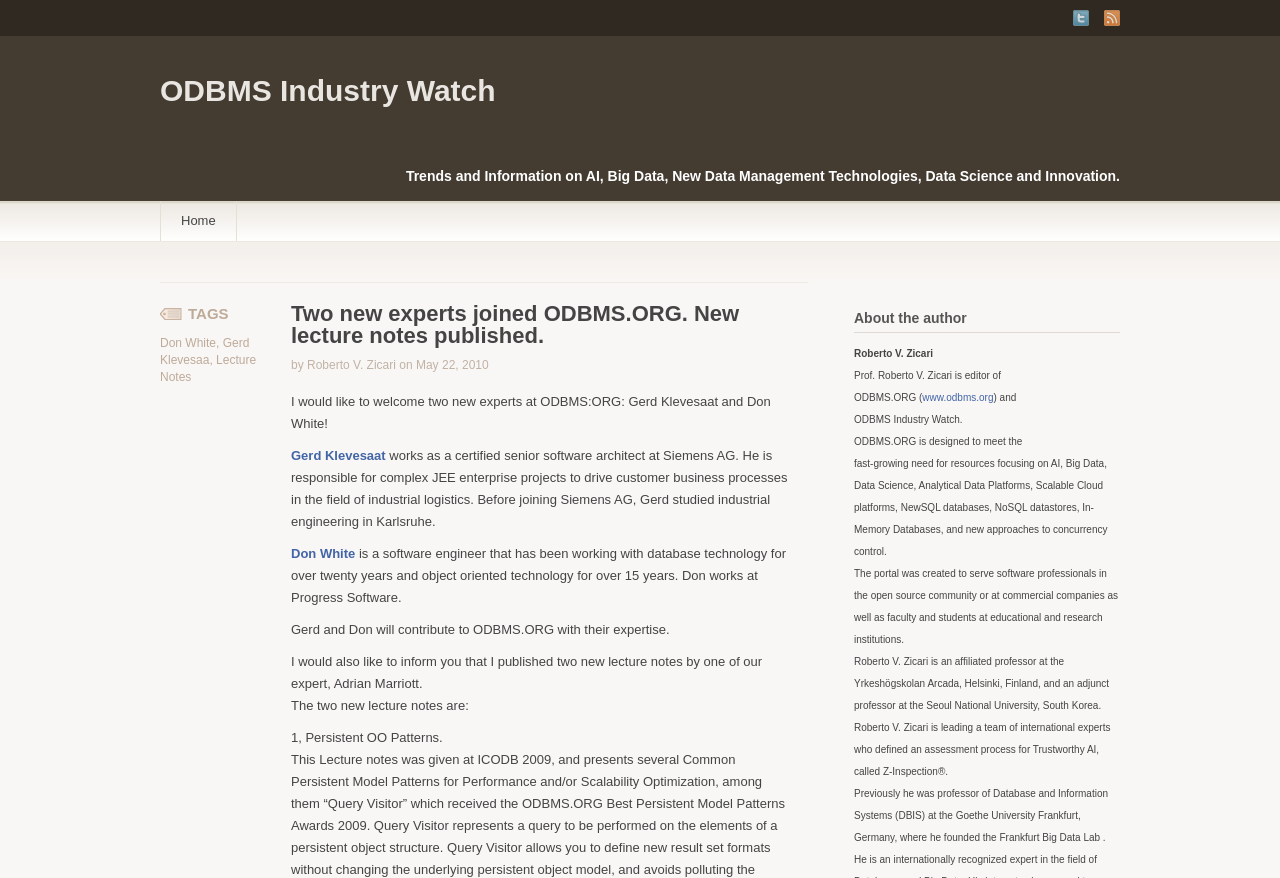Identify the bounding box coordinates of the region that needs to be clicked to carry out this instruction: "Read about Lecture Notes". Provide these coordinates as four float numbers ranging from 0 to 1, i.e., [left, top, right, bottom].

[0.125, 0.402, 0.2, 0.437]